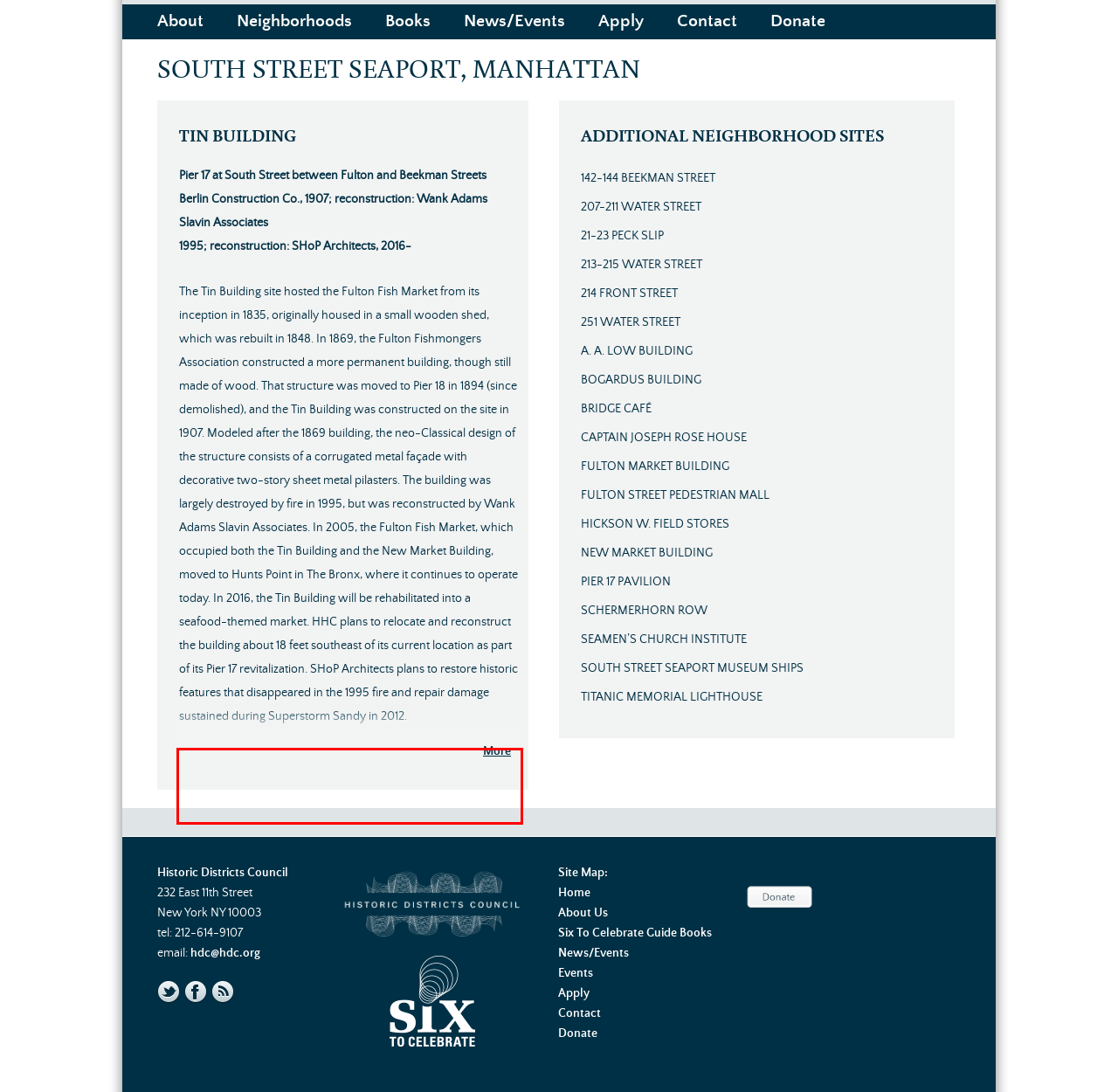Within the provided webpage screenshot, find the red rectangle bounding box and perform OCR to obtain the text content.

The Tin Building is located in the New York City and State and National Register of Historic Places South Street Seaport historic districts.